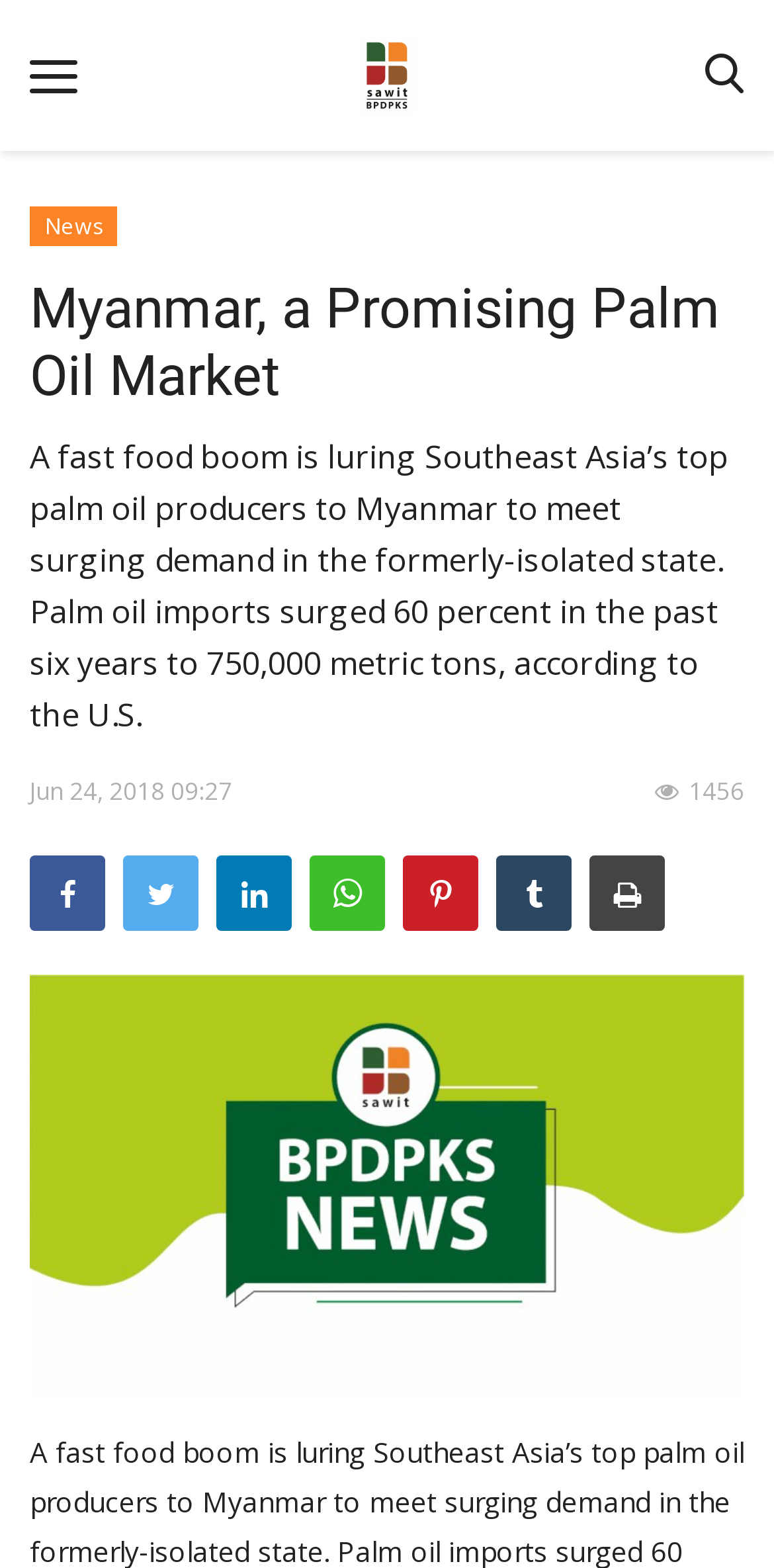What is the language of the article?
Please respond to the question with a detailed and well-explained answer.

The language of the article can be determined by the language selection option at the top of the page, which is set to 'English'.